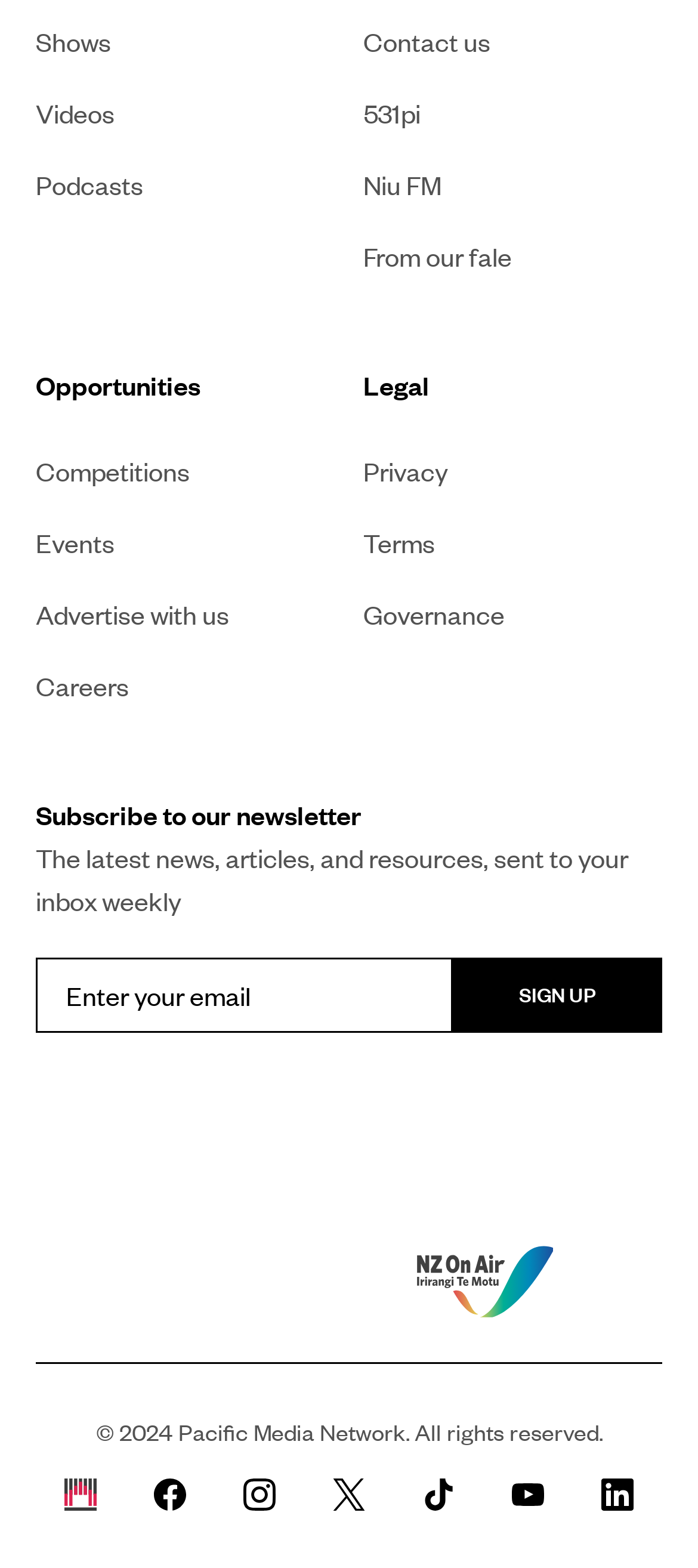Pinpoint the bounding box coordinates of the clickable area necessary to execute the following instruction: "Visit the Contact us page". The coordinates should be given as four float numbers between 0 and 1, namely [left, top, right, bottom].

[0.521, 0.013, 0.949, 0.04]